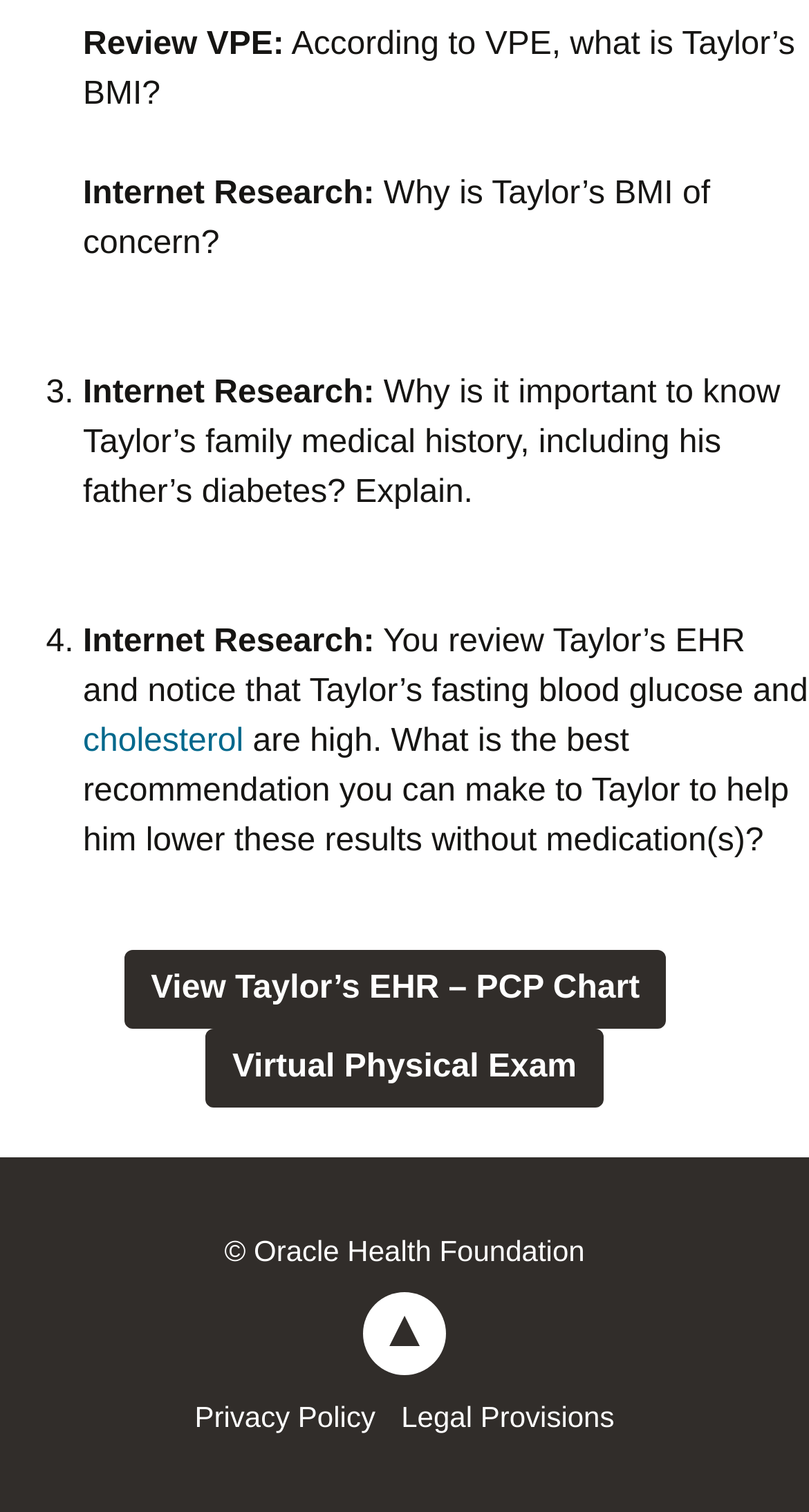Please locate the UI element described by "Virtual Physical Exam" and provide its bounding box coordinates.

[0.254, 0.68, 0.746, 0.733]